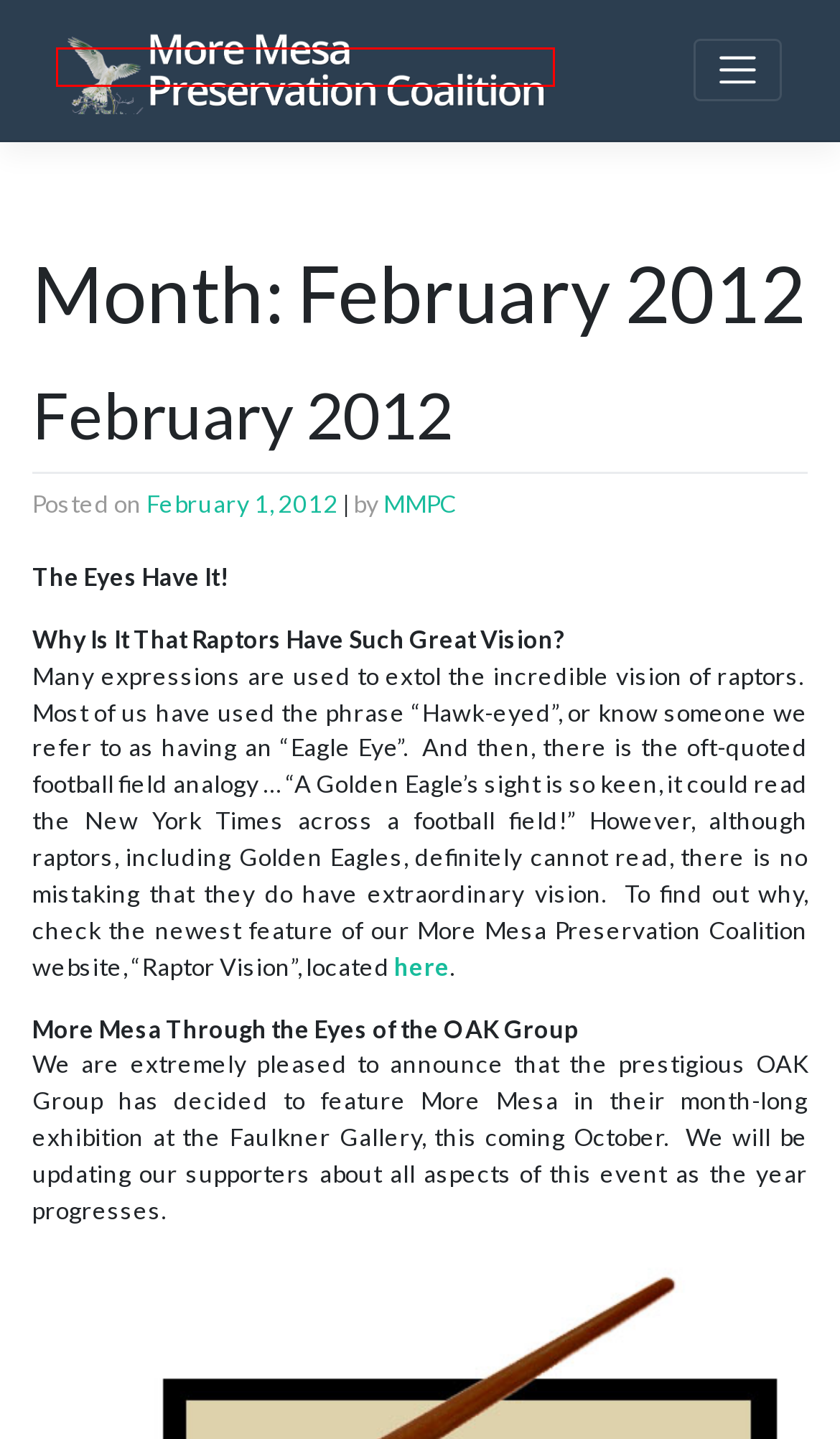Observe the webpage screenshot and focus on the red bounding box surrounding a UI element. Choose the most appropriate webpage description that corresponds to the new webpage after clicking the element in the bounding box. Here are the candidates:
A. Fund Raising – More Mesa Preservation Coalition
B. Art – More Mesa Preservation Coalition
C. 2015 – More Mesa Preservation Coalition
D. Birds – More Mesa Preservation Coalition
E. 2009 – More Mesa Preservation Coalition
F. 2004 – More Mesa Preservation Coalition
G. More Mesa Preservation Coalition
H. MMPC – More Mesa Preservation Coalition

G